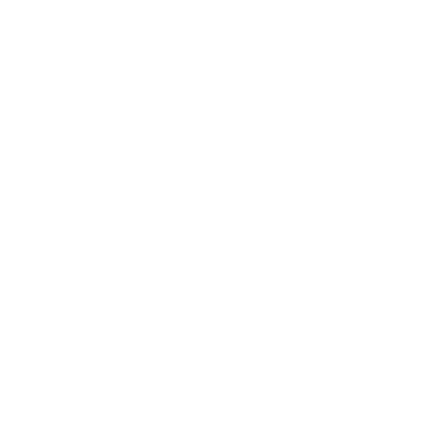What is the product ideal for?
Please analyze the image and answer the question with as much detail as possible.

The product is ideal for anyone looking to safeguard their financial information, as mentioned in the caption, which highlights its purpose of protecting personal information from unauthorized scanning.